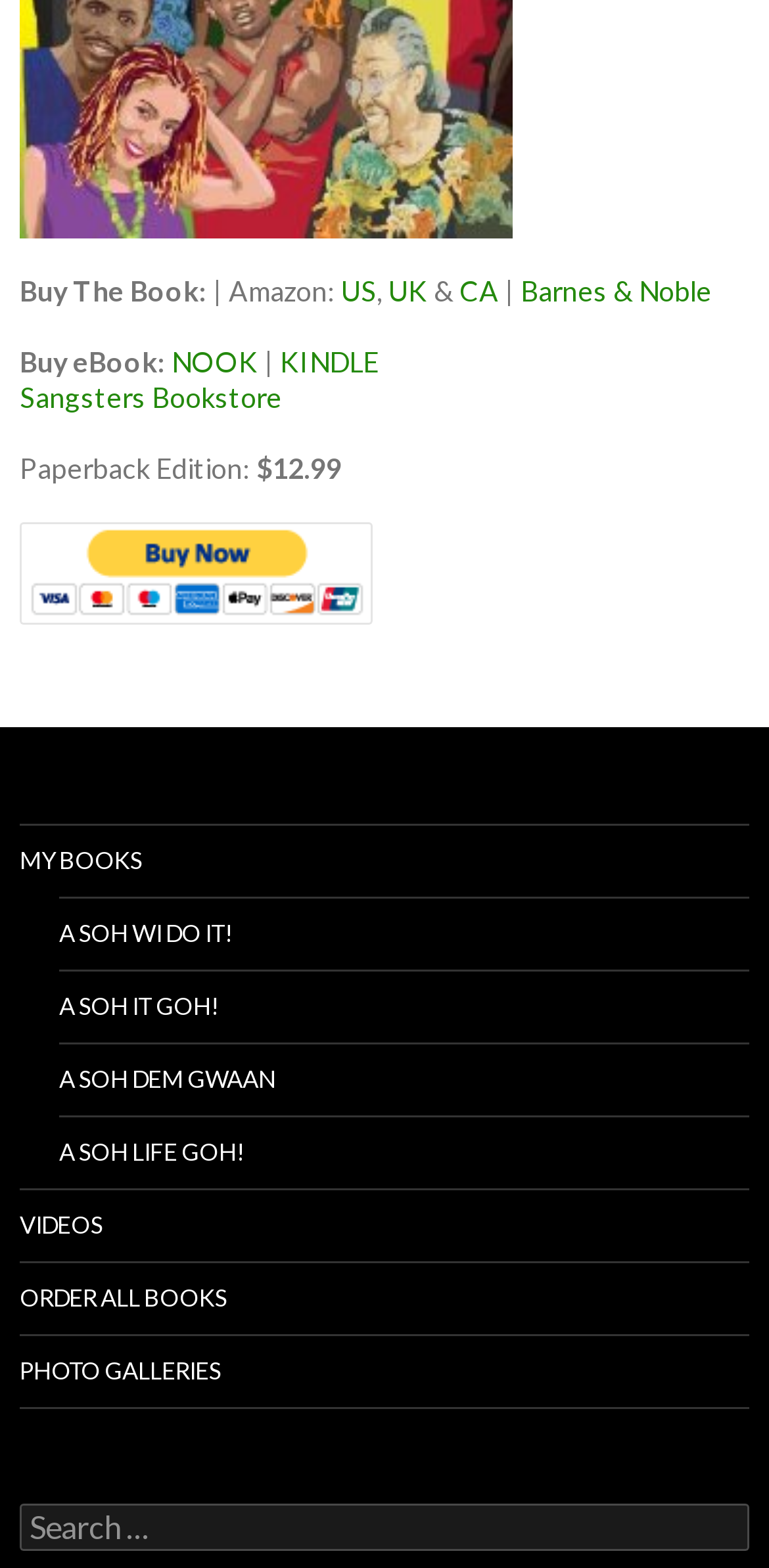Determine the bounding box coordinates for the element that should be clicked to follow this instruction: "Order all books". The coordinates should be given as four float numbers between 0 and 1, in the format [left, top, right, bottom].

[0.026, 0.805, 0.974, 0.85]